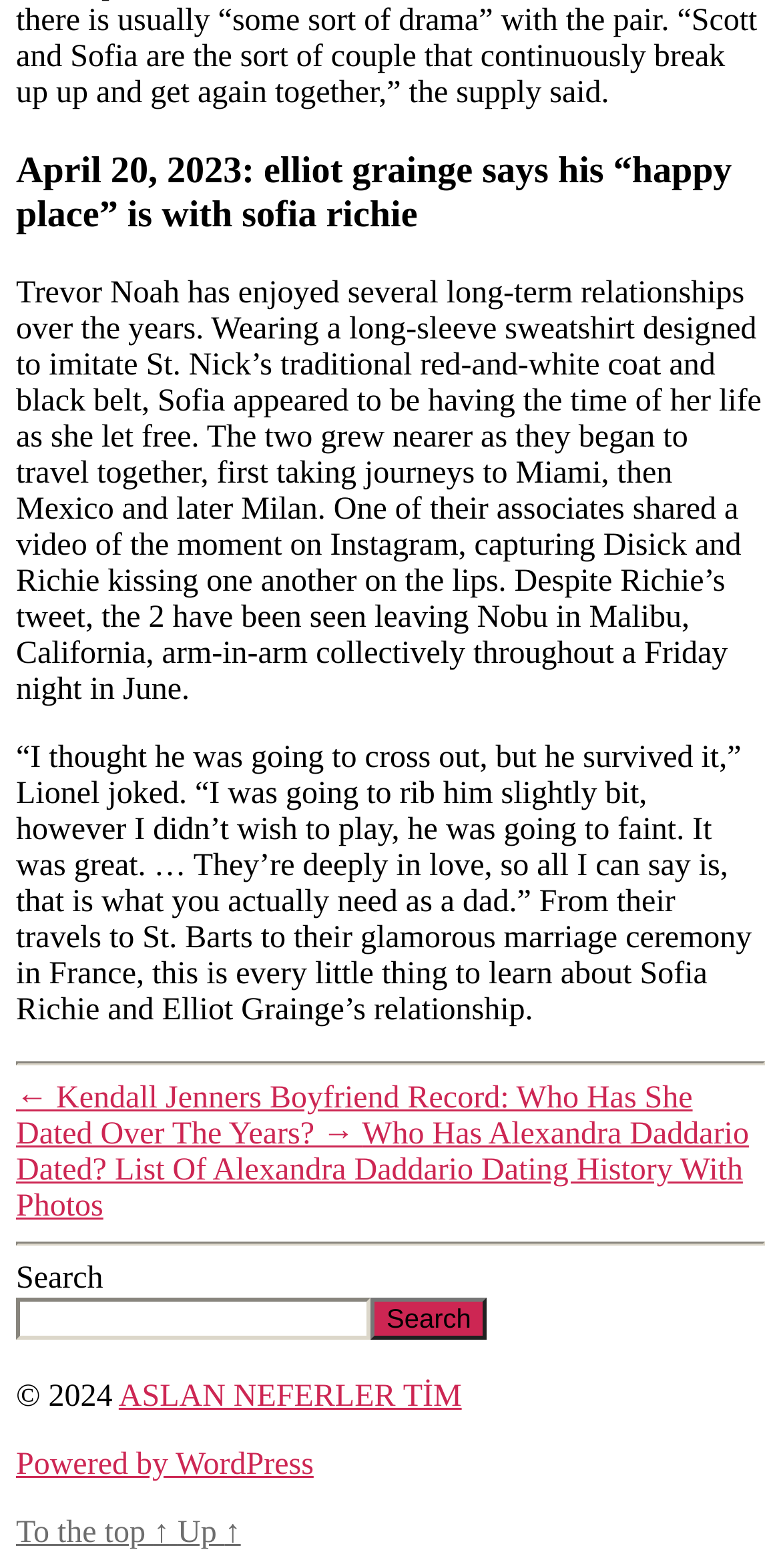What is the topic of the main article?
Based on the content of the image, thoroughly explain and answer the question.

The main article is about Sofia Richie and Elliot Grainge's relationship, which can be inferred from the heading 'April 20, 2023: elliot grainge says his “happy place” is with sofia richie' and the subsequent paragraphs describing their relationship.